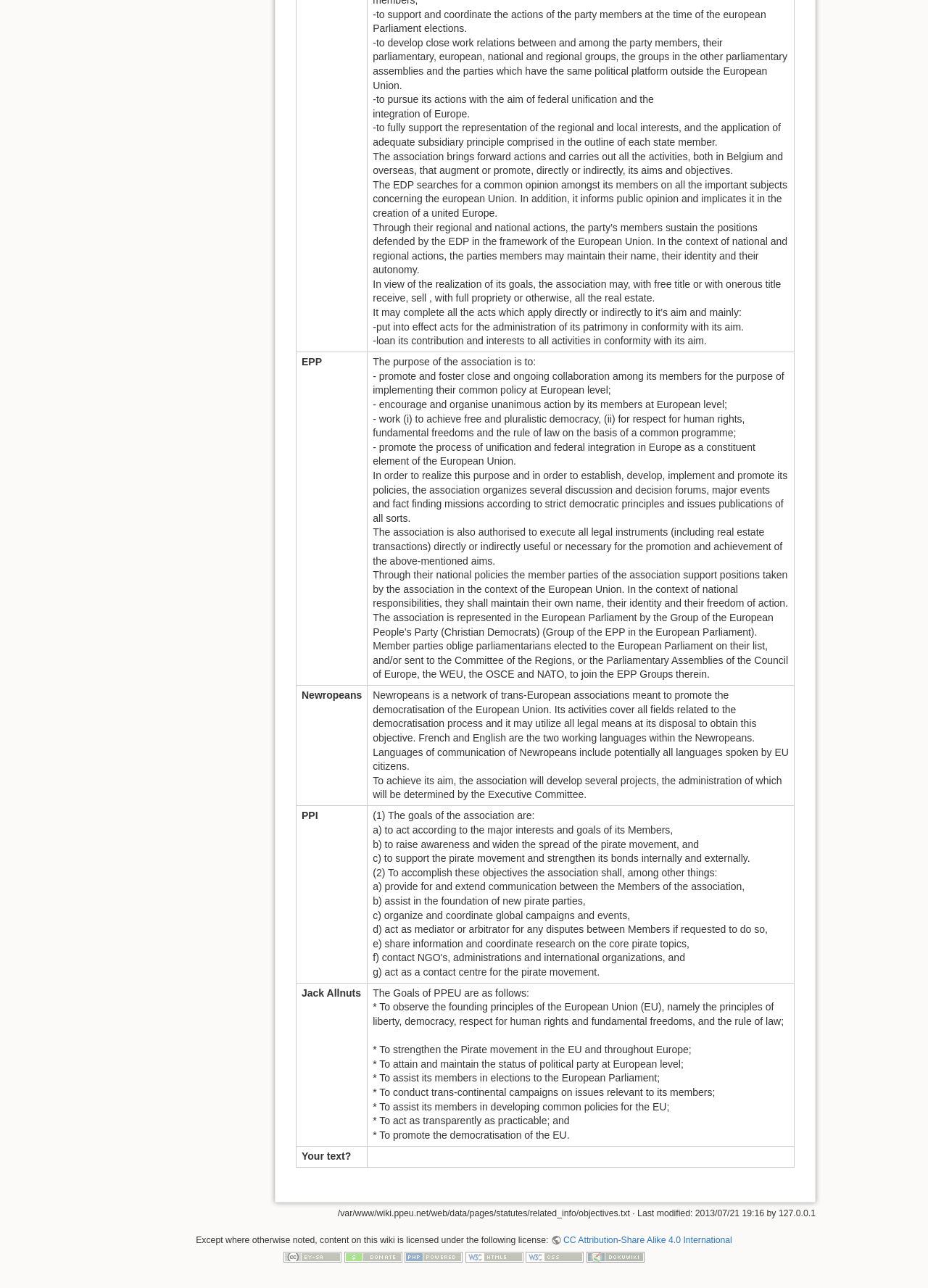What is the last modified date of the objectives.txt file?
Look at the screenshot and respond with one word or a short phrase.

2013/07/21 19:16